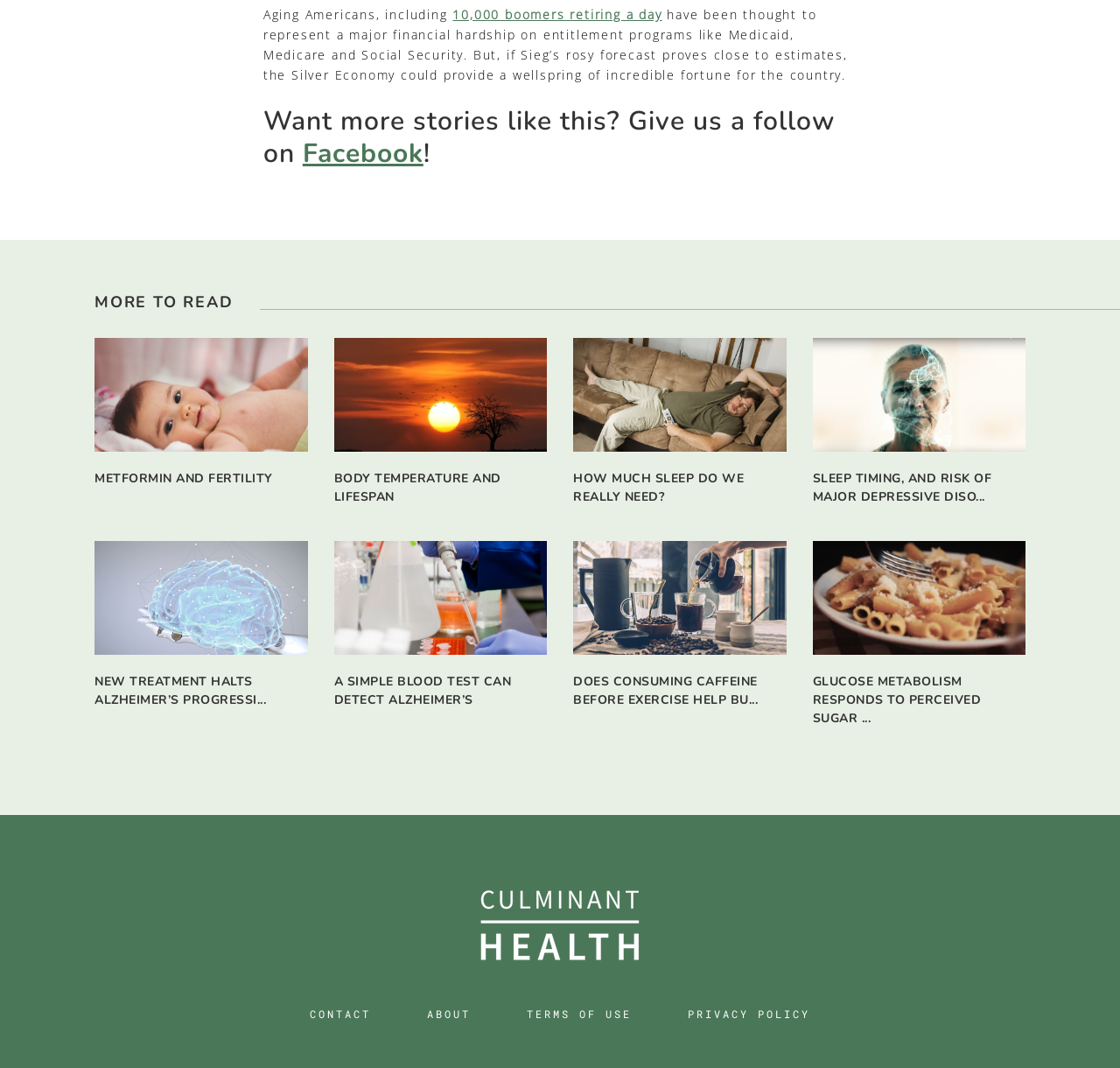What is the function of the links at the bottom of the page?
From the image, respond with a single word or phrase.

To navigate to other pages